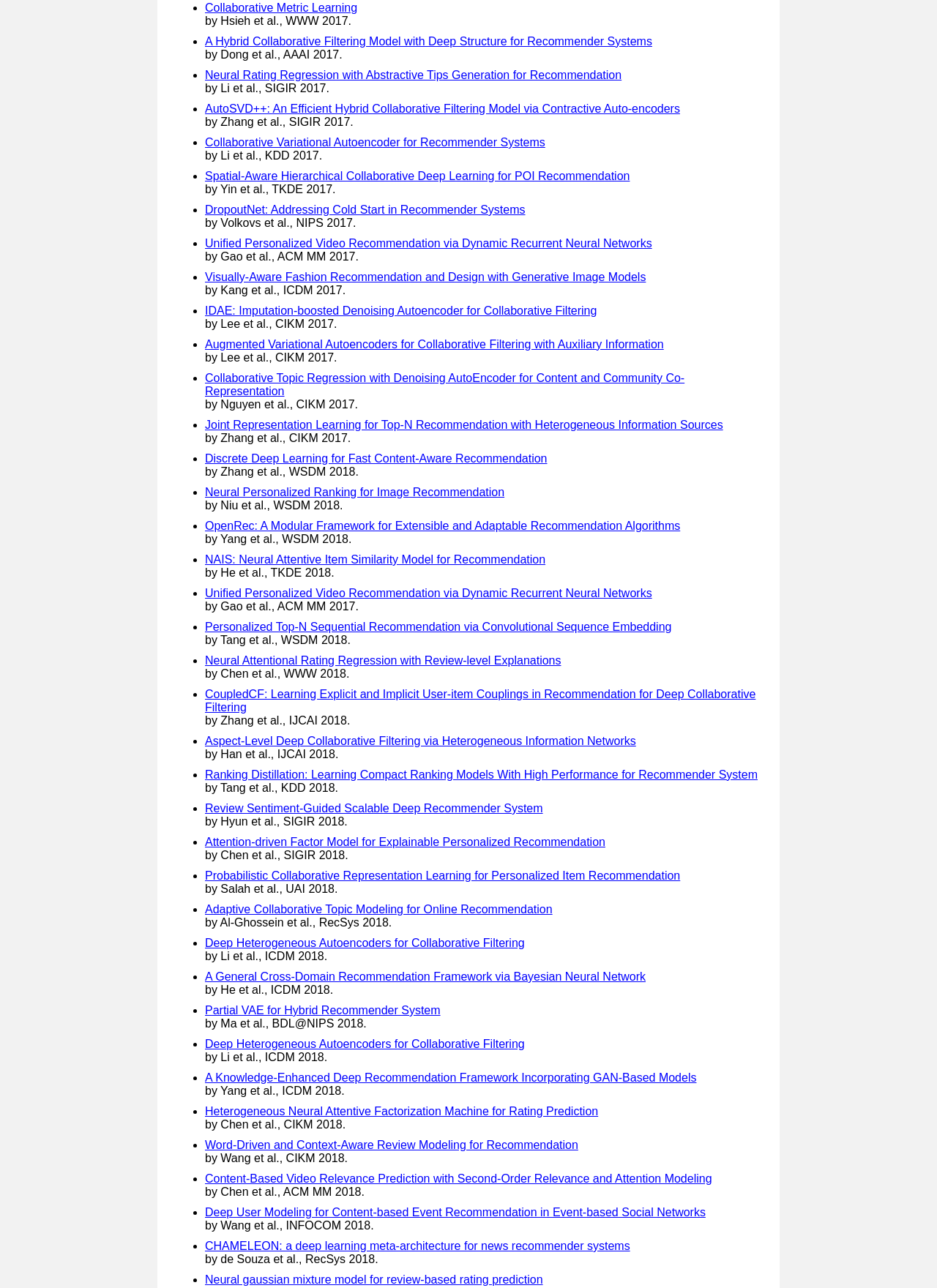What is the conference with the most papers listed?
Please use the image to provide a one-word or short phrase answer.

CIKM